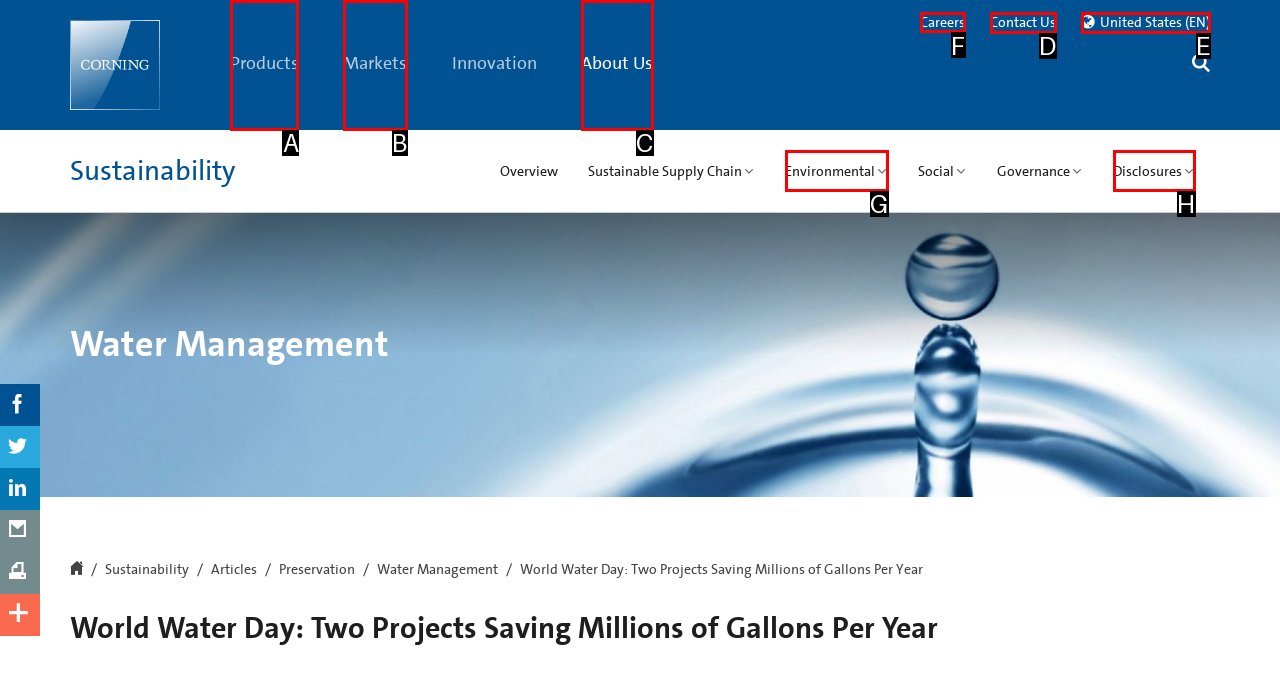Tell me which one HTML element I should click to complete the following task: Click the Careers link Answer with the option's letter from the given choices directly.

F